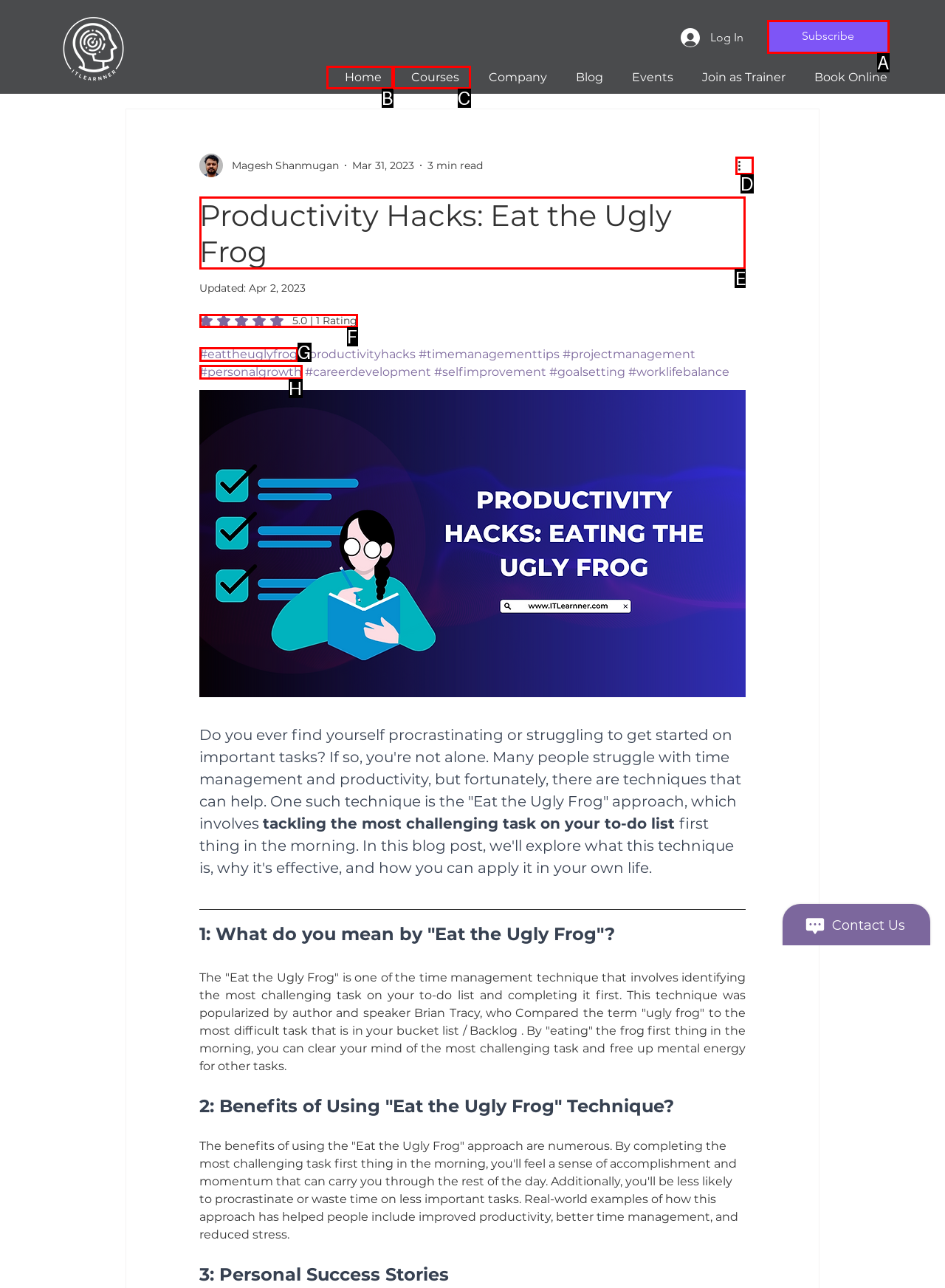Tell me which element should be clicked to achieve the following objective: Read the blog post 'Productivity Hacks: Eat the Ugly Frog'
Reply with the letter of the correct option from the displayed choices.

E